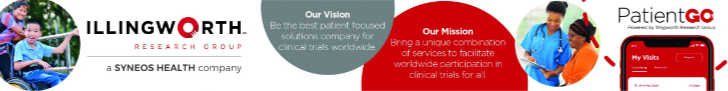What is the organization's vision?
Refer to the image and provide a concise answer in one word or phrase.

Be the best patient-focused solutions company